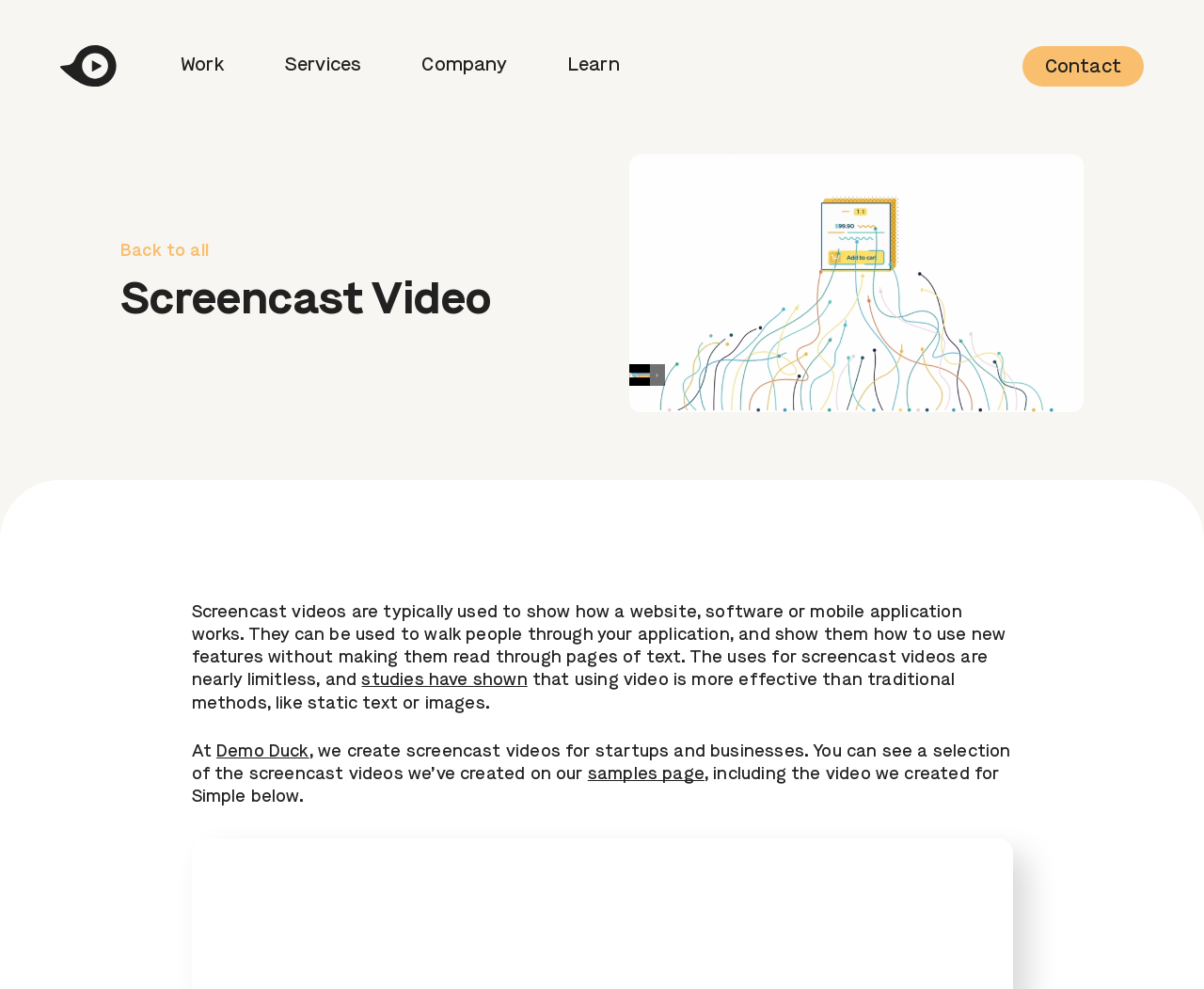What is the name of the company for which a screencast video was created?
Please answer the question with as much detail and depth as you can.

The webpage mentions that 'including the video we created for Simple below', indicating that Simple is the company for which a screencast video was created.